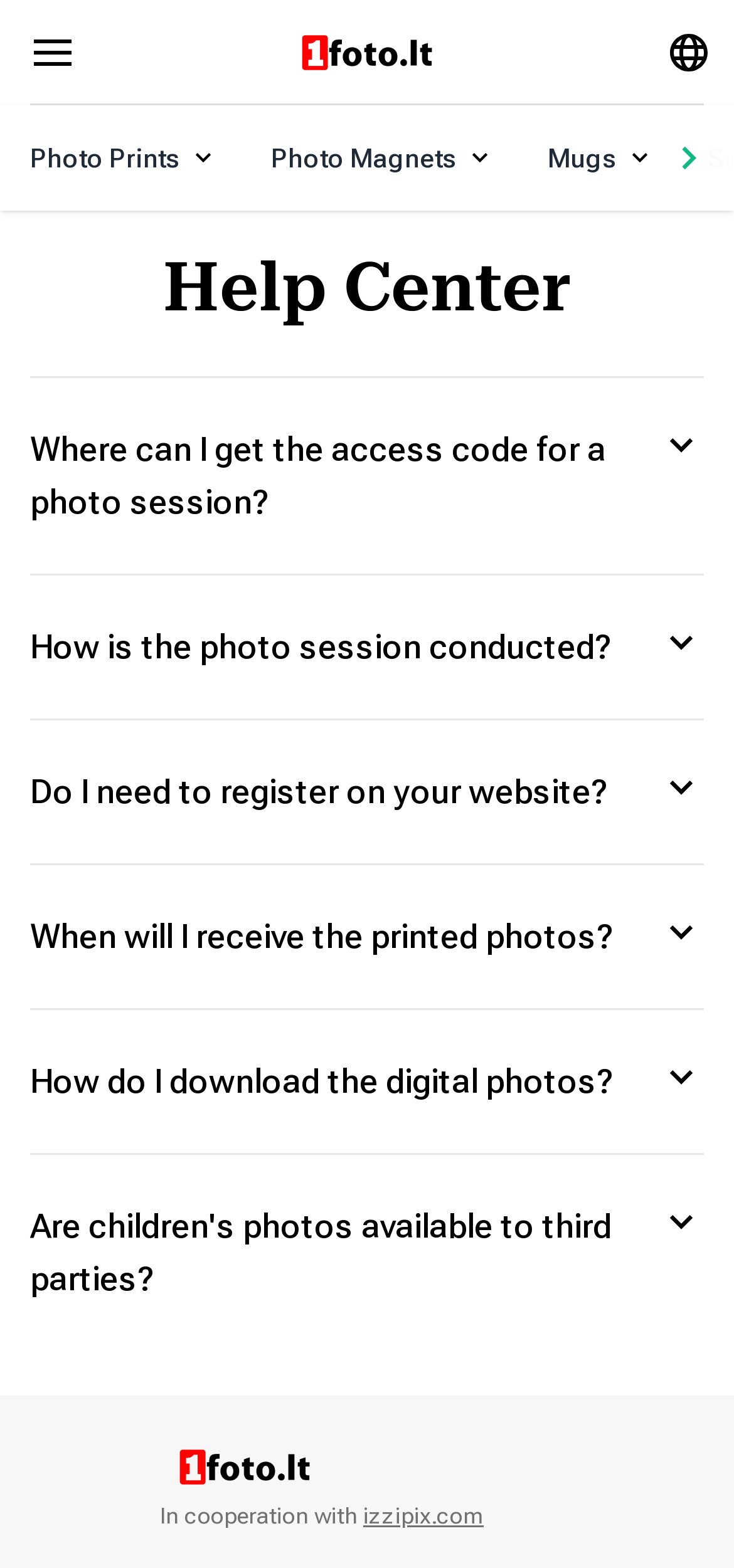Kindly determine the bounding box coordinates for the clickable area to achieve the given instruction: "select Global".

[0.897, 0.0, 0.979, 0.067]